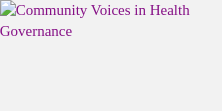Give a one-word or short-phrase answer to the following question: 
What is the focus of the larger framework?

Translating community participation into effective health governance practices